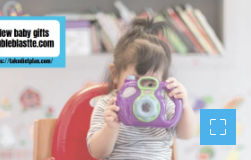What type of gifts is the banner promoting?
Please provide a detailed answer to the question.

The banner at the top left corner of the image promotes 'New baby gifts' from bubleblastte.com, indicating that the website is focused on providing products suitable for infants and toddlers, and the image is being used to highlight creative gift ideas for new parents.